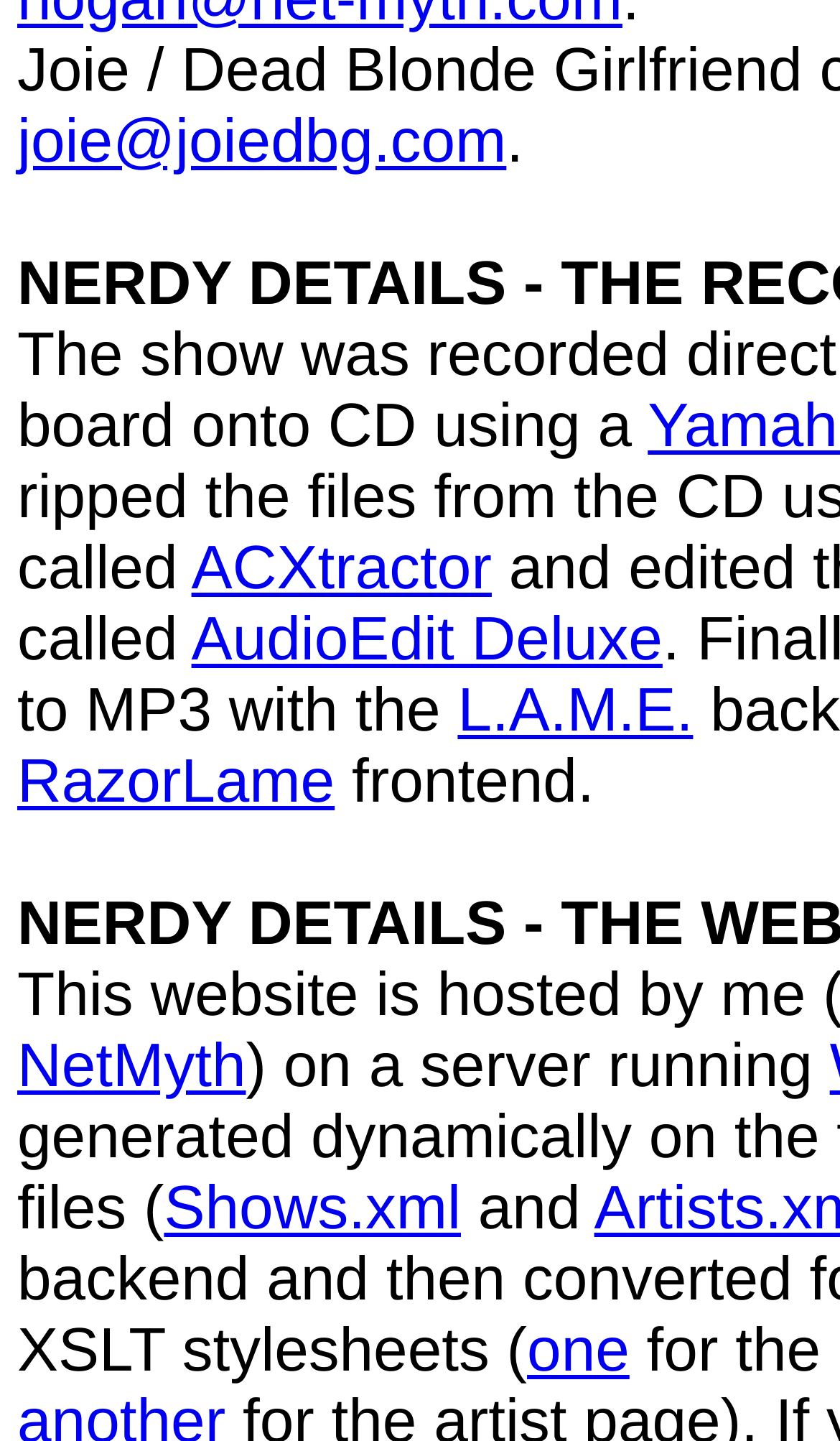Give a concise answer using only one word or phrase for this question:
What is the software mentioned next to 'frontend.'?

RazorLame